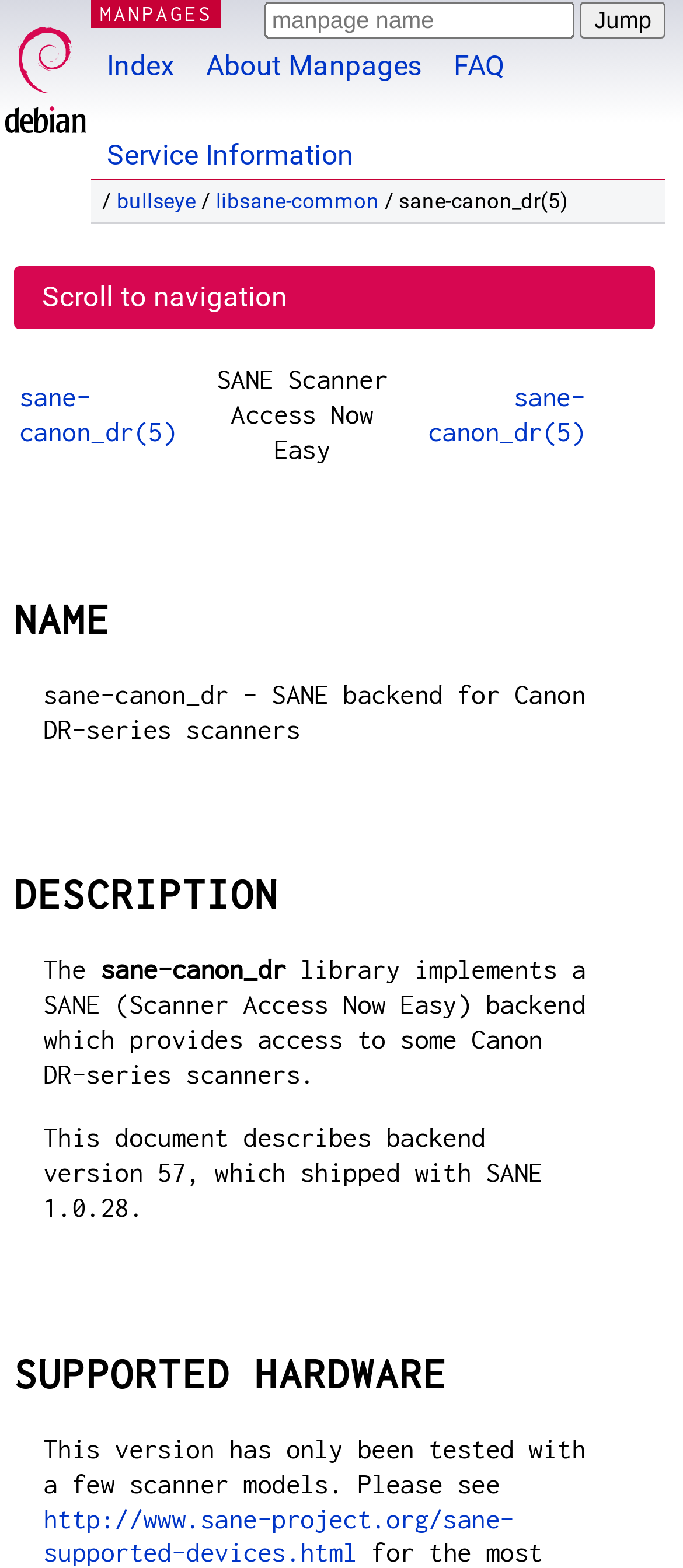Give a detailed account of the webpage.

This webpage appears to be a documentation page for the `sane-canon_dr` manpage, which is a part of the `libsane-common` package in Debian bullseye. 

At the top, there is a Debian logo image and a link to the Debian website. Next to it, there is a link to the MANPAGES section. 

Below that, there is a search bar with a "Jump" button and a textbox to enter a manpage name. 

On the same line, there are several links to other sections, including "Index", "About Manpages", "FAQ", and "Service Information". 

Below the search bar, there is a breadcrumb navigation with links to "bullseye", "libsane-common", and the current manpage "sane-canon_dr(5)". 

The main content of the page is divided into several sections, including "NAME", "DESCRIPTION", and "SUPPORTED HARDWARE". 

In the "NAME" section, there is a table with three columns, where the first column contains the manpage name "sane-canon_dr(5)", the second column contains a brief description "SANE Scanner Access Now Easy", and the third column contains another instance of the manpage name. 

The "DESCRIPTION" section contains a brief description of the `sane-canon_dr` backend, which provides access to some Canon DR-series scanners. 

The "SUPPORTED HARDWARE" section mentions that this version has only been tested with a few scanner models and provides a link to the SANE project website for more information on supported devices.